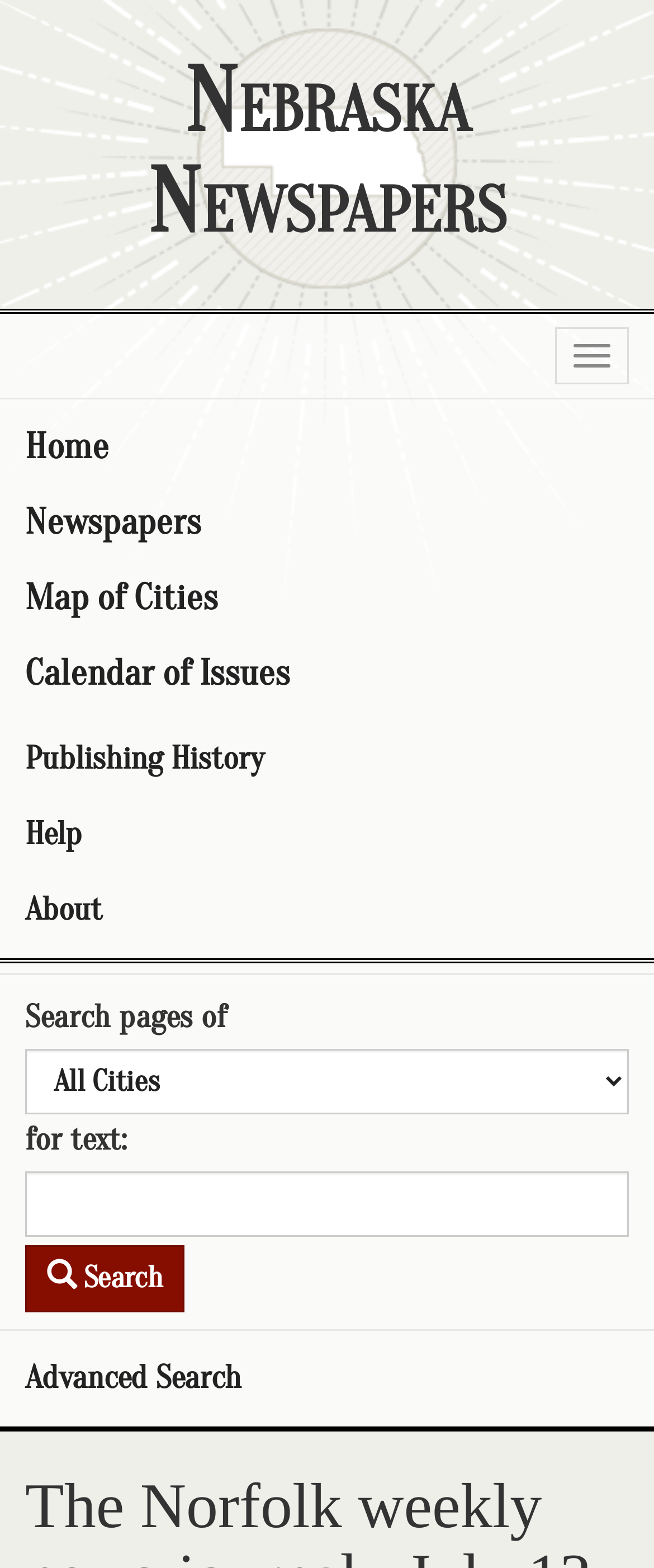Based on the provided description, "Map of Cities", find the bounding box of the corresponding UI element in the screenshot.

[0.0, 0.357, 1.0, 0.405]